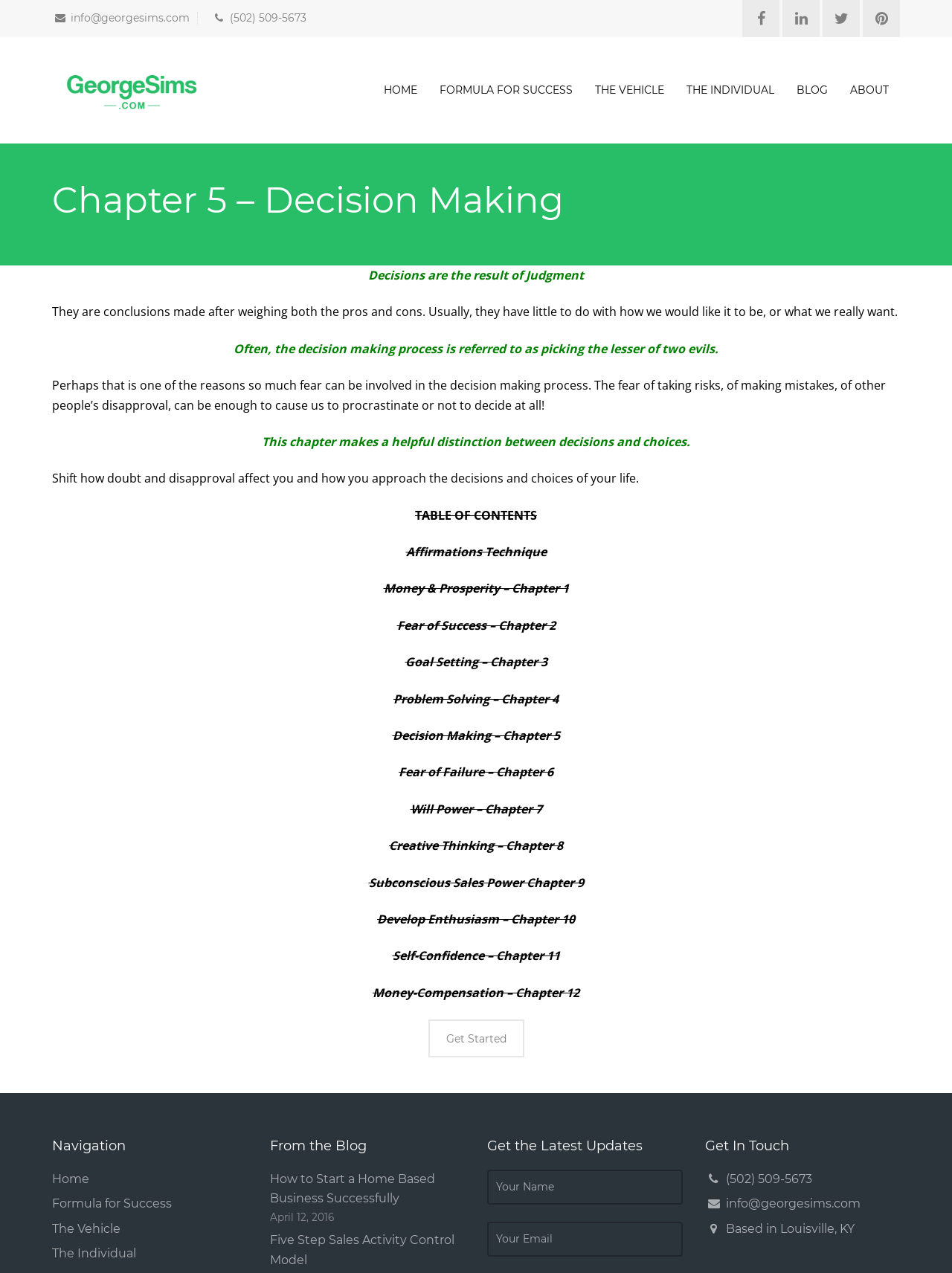Determine the bounding box coordinates of the element that should be clicked to execute the following command: "Visit the 'FORMULA FOR SUCCESS' page".

[0.45, 0.046, 0.613, 0.096]